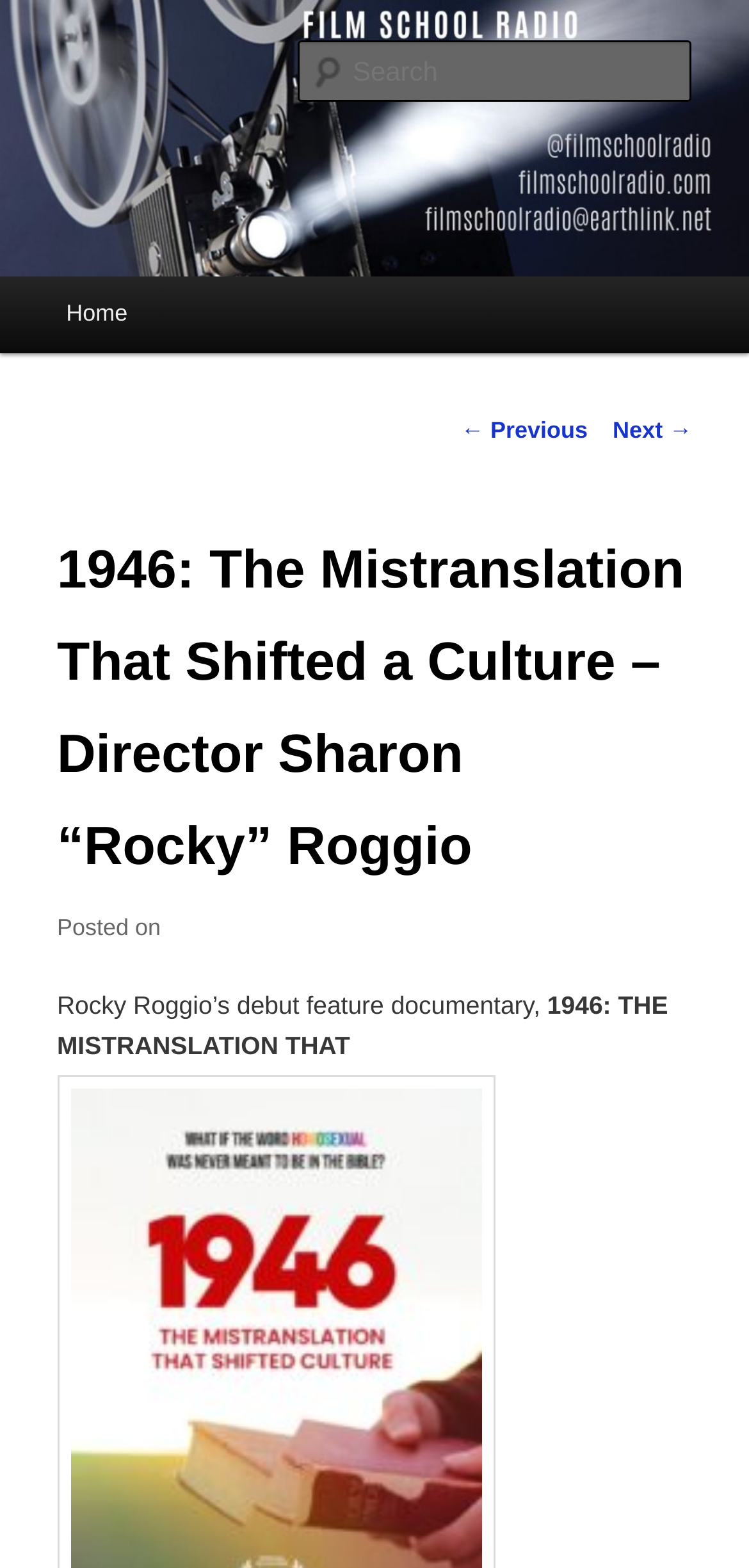What is the purpose of the textbox?
Based on the screenshot, answer the question with a single word or phrase.

Search